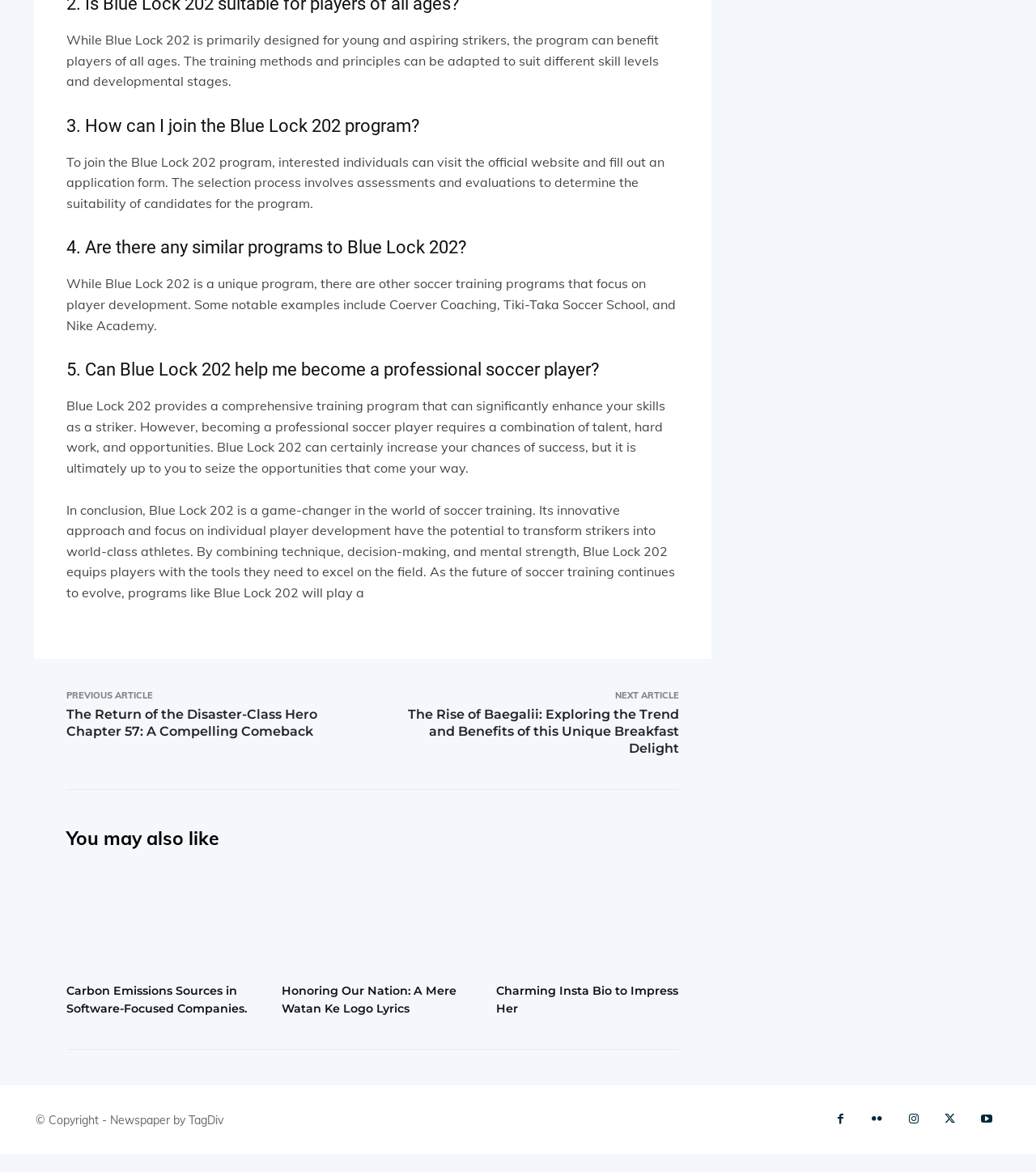What is the name of the soccer training program mentioned as an alternative to Blue Lock 202?
Based on the screenshot, respond with a single word or phrase.

Coerver Coaching